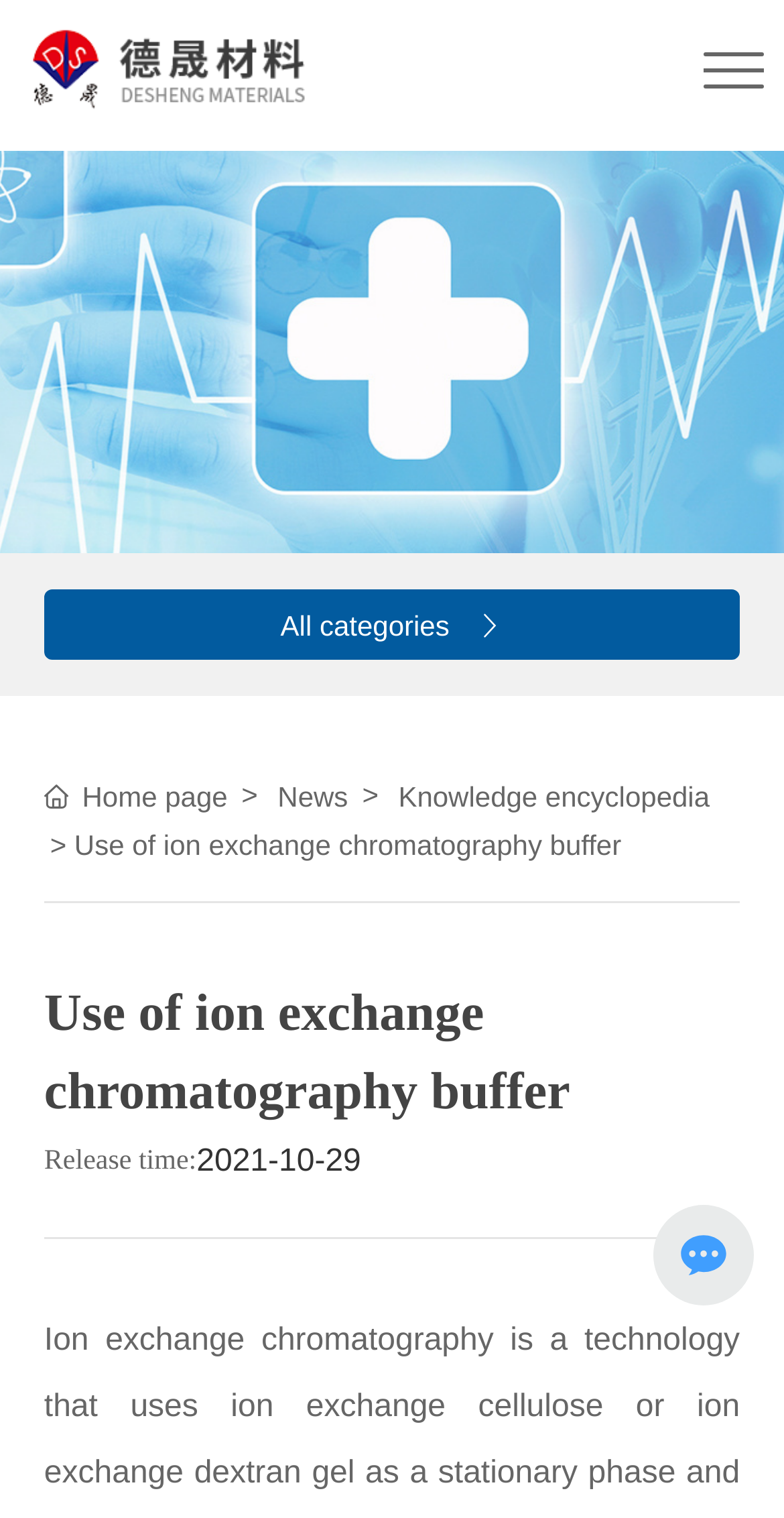Analyze the image and deliver a detailed answer to the question: What is the company's main product?

Based on the webpage's content, specifically the first link and image, it appears that the company's main product is related to blood collection additives, which is also mentioned in the meta description.